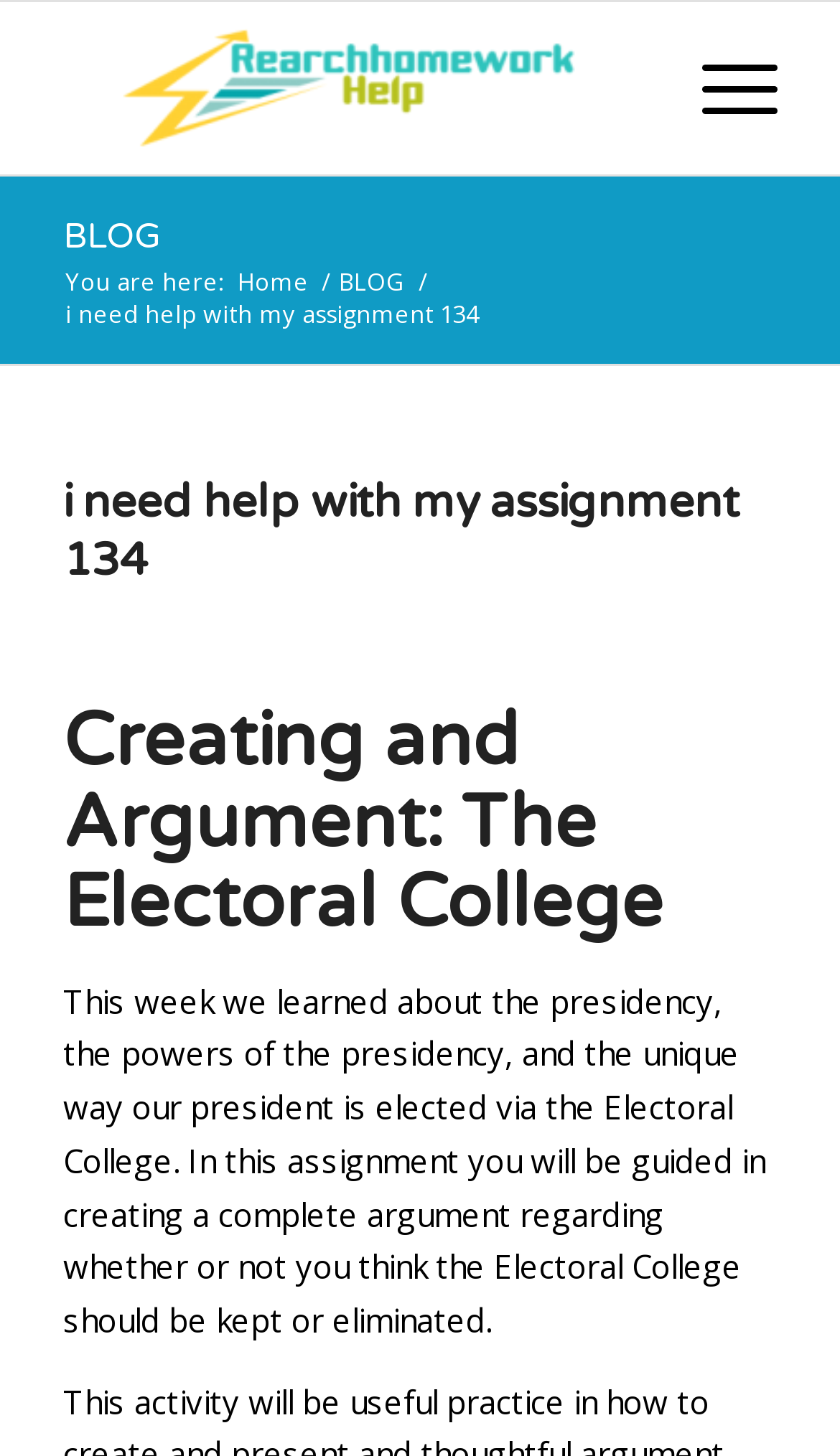Please provide a comprehensive response to the question below by analyzing the image: 
What is the function of the iframe at the bottom of the webpage?

By analyzing the iframe with a bounding box coordinate of [0.777, 0.858, 0.949, 0.952], I found that it is a chat widget, likely used for user support or communication.